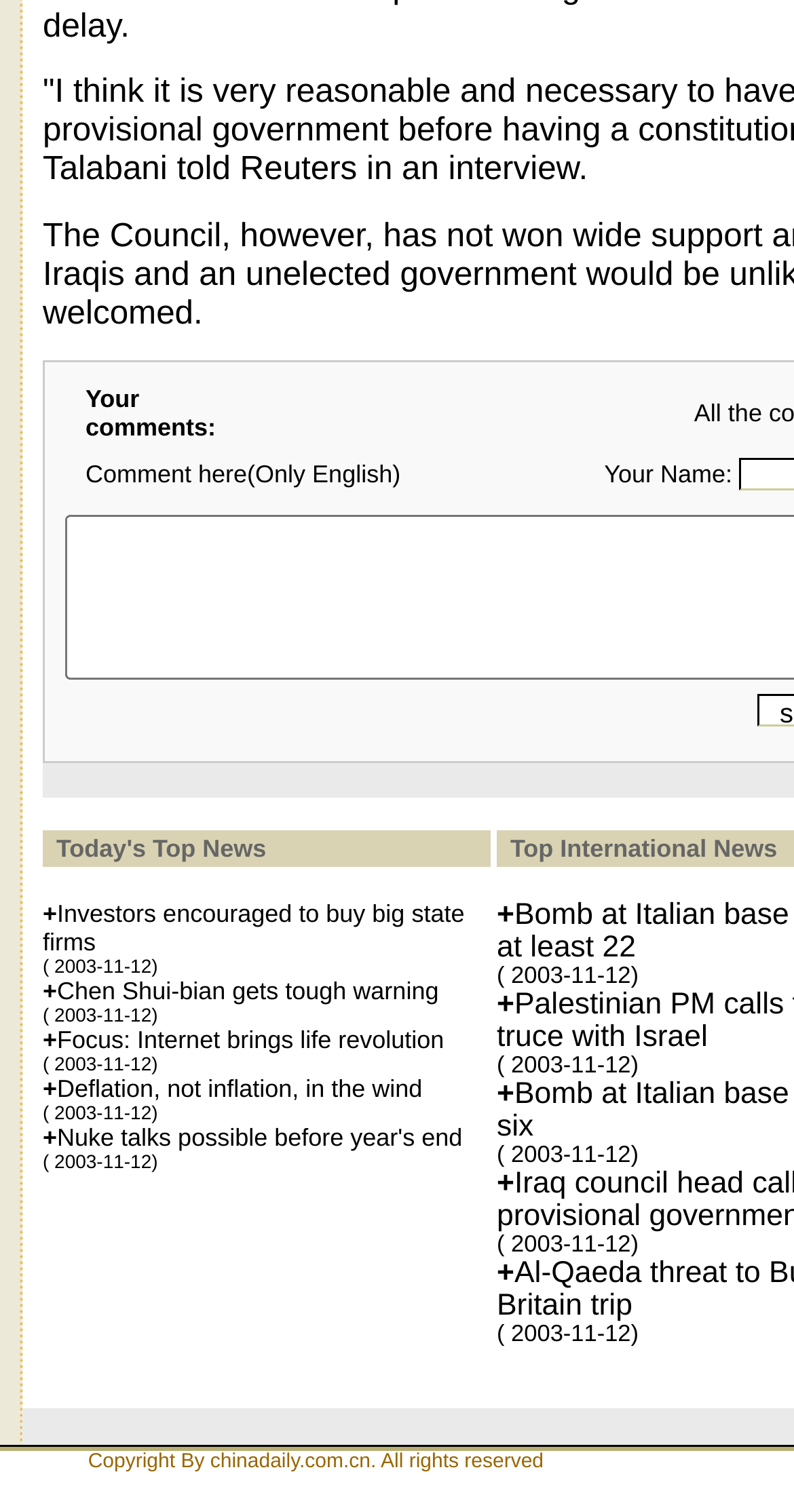Give a succinct answer to this question in a single word or phrase: 
Is there a comment section on the webpage?

Yes